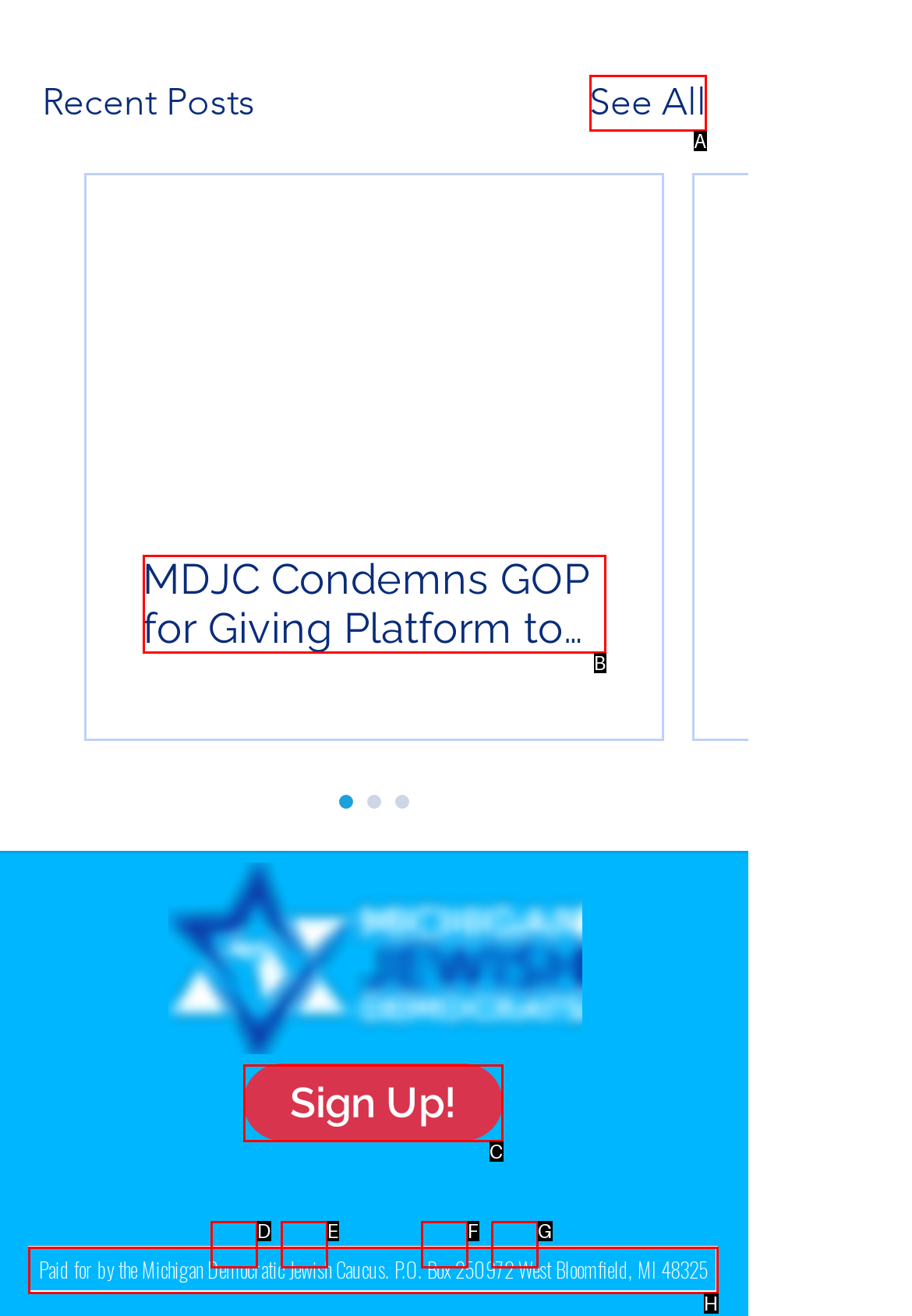From the choices provided, which HTML element best fits the description: See All? Answer with the appropriate letter.

A